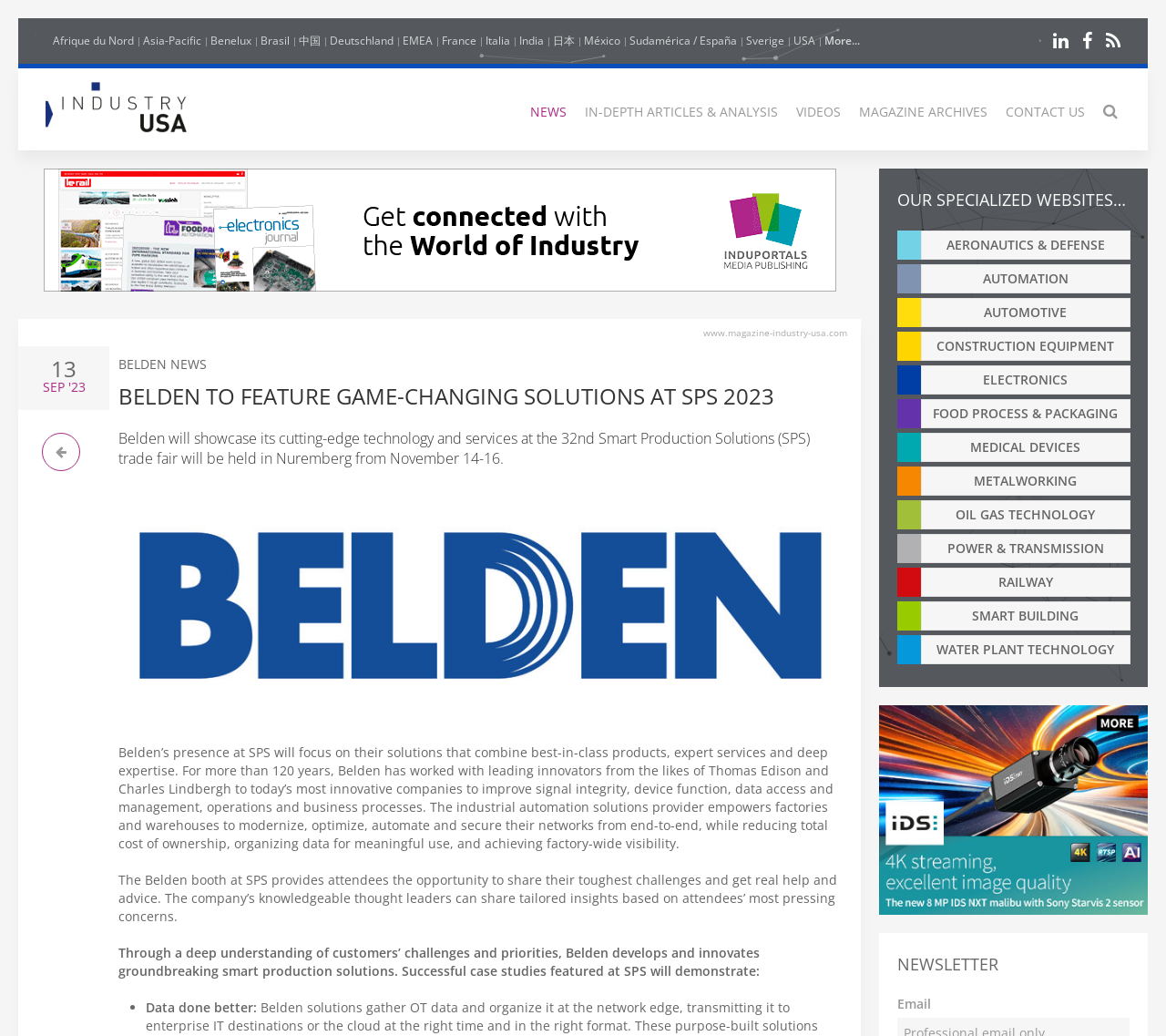Determine the bounding box coordinates of the clickable element to achieve the following action: 'Click on the 'Afrique du Nord' link'. Provide the coordinates as four float values between 0 and 1, formatted as [left, top, right, bottom].

[0.045, 0.031, 0.115, 0.048]